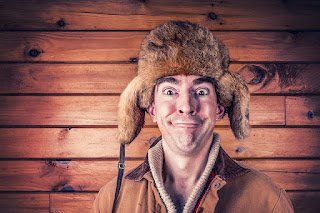What is the material of the background?
Provide an in-depth answer to the question, covering all aspects.

The background of the image features a rustic and natural setting, with wooden planks that add a charming and cozy atmosphere to the scene, complementing the man's playful appearance.